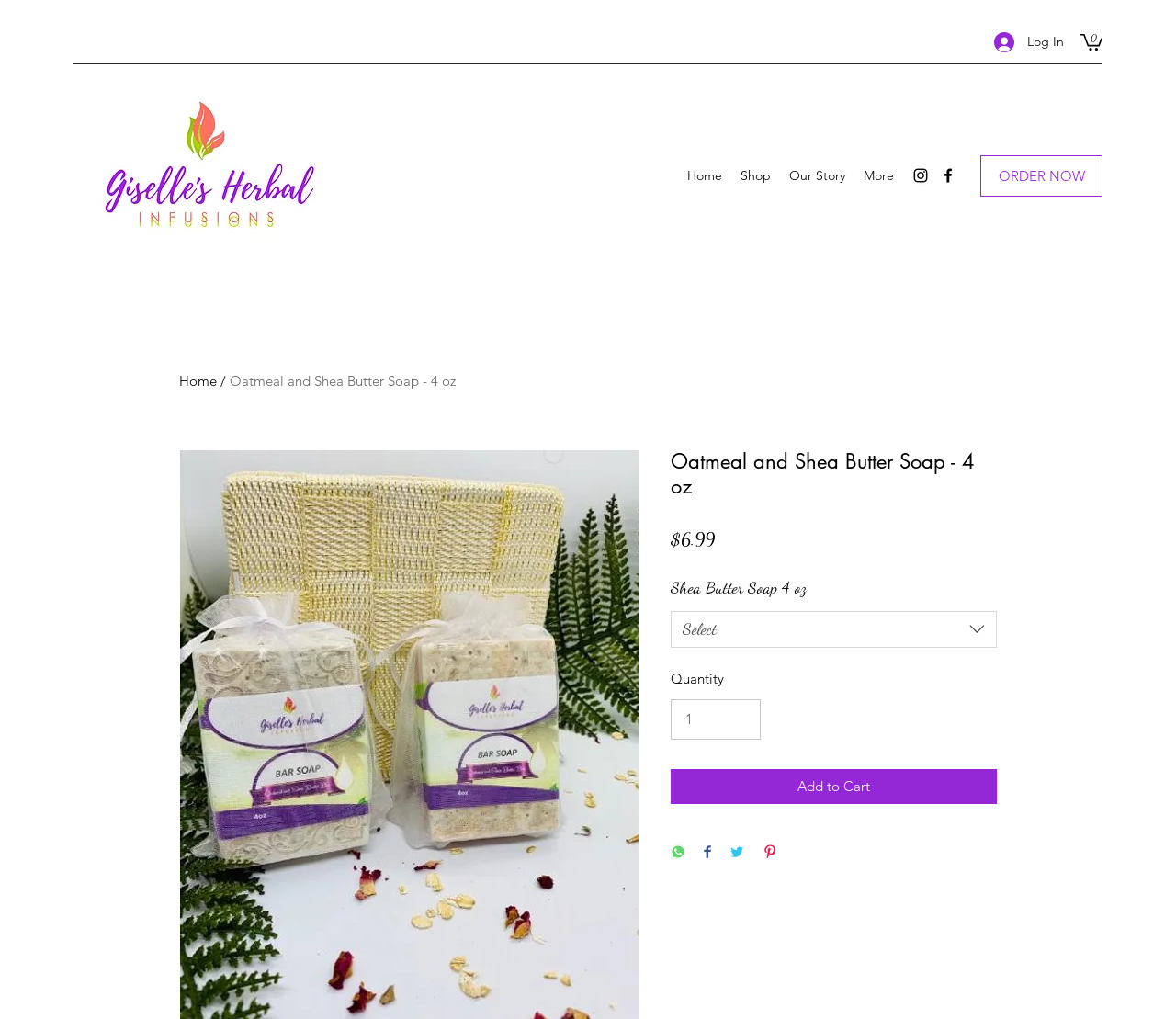Based on the image, give a detailed response to the question: How many social media platforms can you share the product on?

I counted the number of social media sharing buttons available, which are 'Share on WhatsApp', 'Share on Facebook', 'Share on Twitter', and 'Pin on Pinterest', so there are 4 social media platforms you can share the product on.